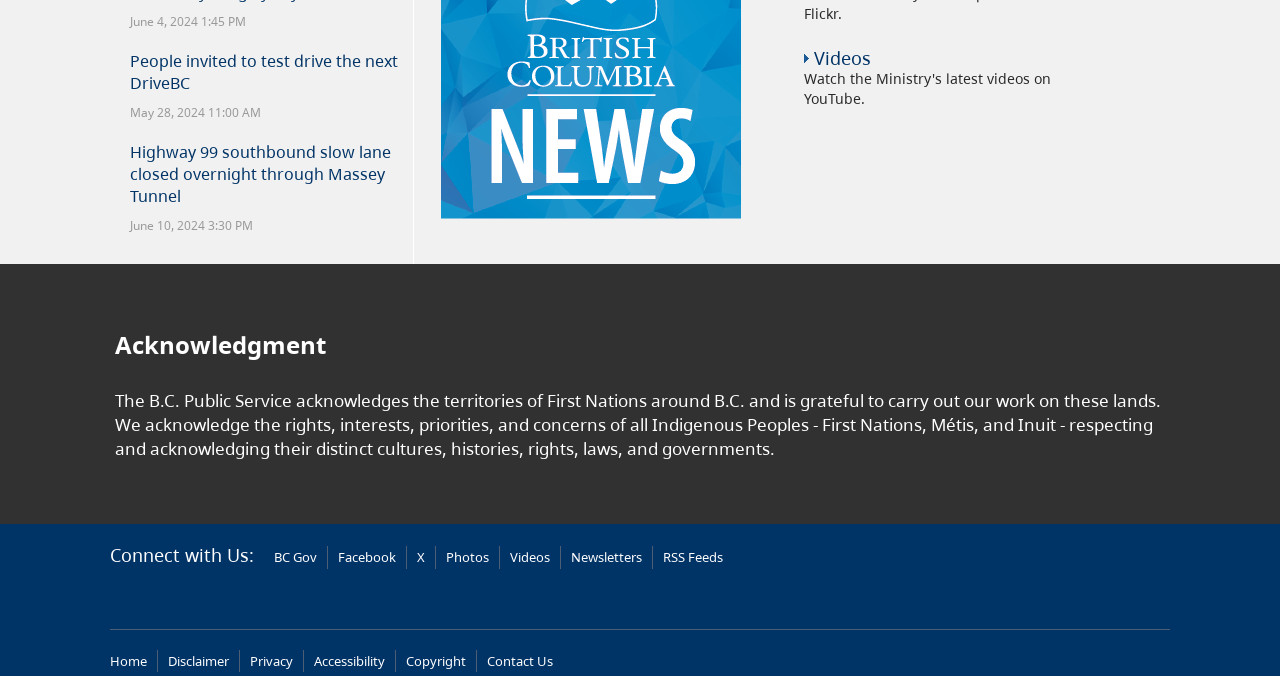Please find the bounding box coordinates of the element that you should click to achieve the following instruction: "Learn more about services". The coordinates should be presented as four float numbers between 0 and 1: [left, top, right, bottom].

None